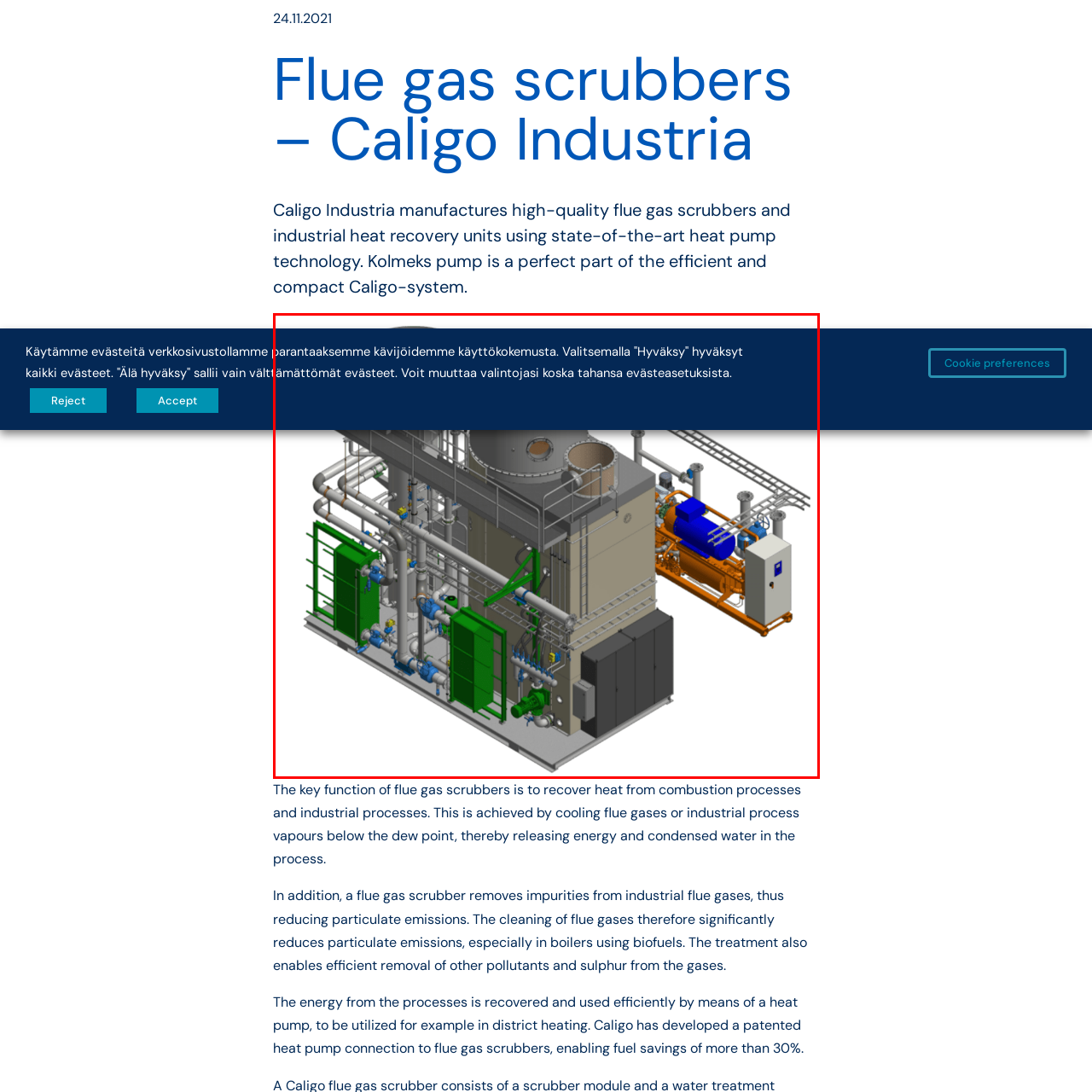Please examine the section highlighted with a blue border and provide a thorough response to the following question based on the visual information: 
What is the purpose of the orange pump?

The distinctive orange pump is showcased adjacent to the green assembly, indicating its integration with the scrubber's system. Its presence suggests that it is designed to optimize the performance of the scrubber, likely by facilitating the flow of fluids or gases within the system.